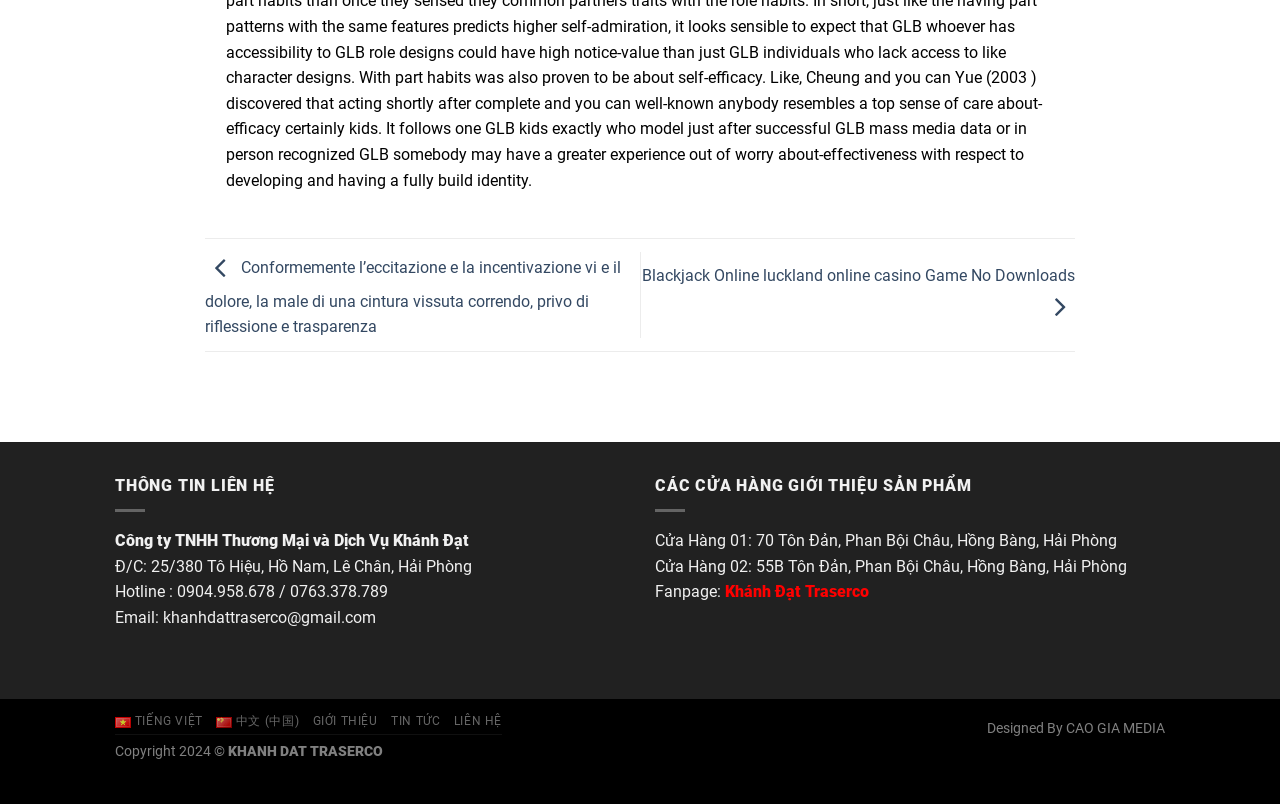Please determine the bounding box coordinates for the element with the description: "Tiếng Việt".

[0.09, 0.888, 0.158, 0.906]